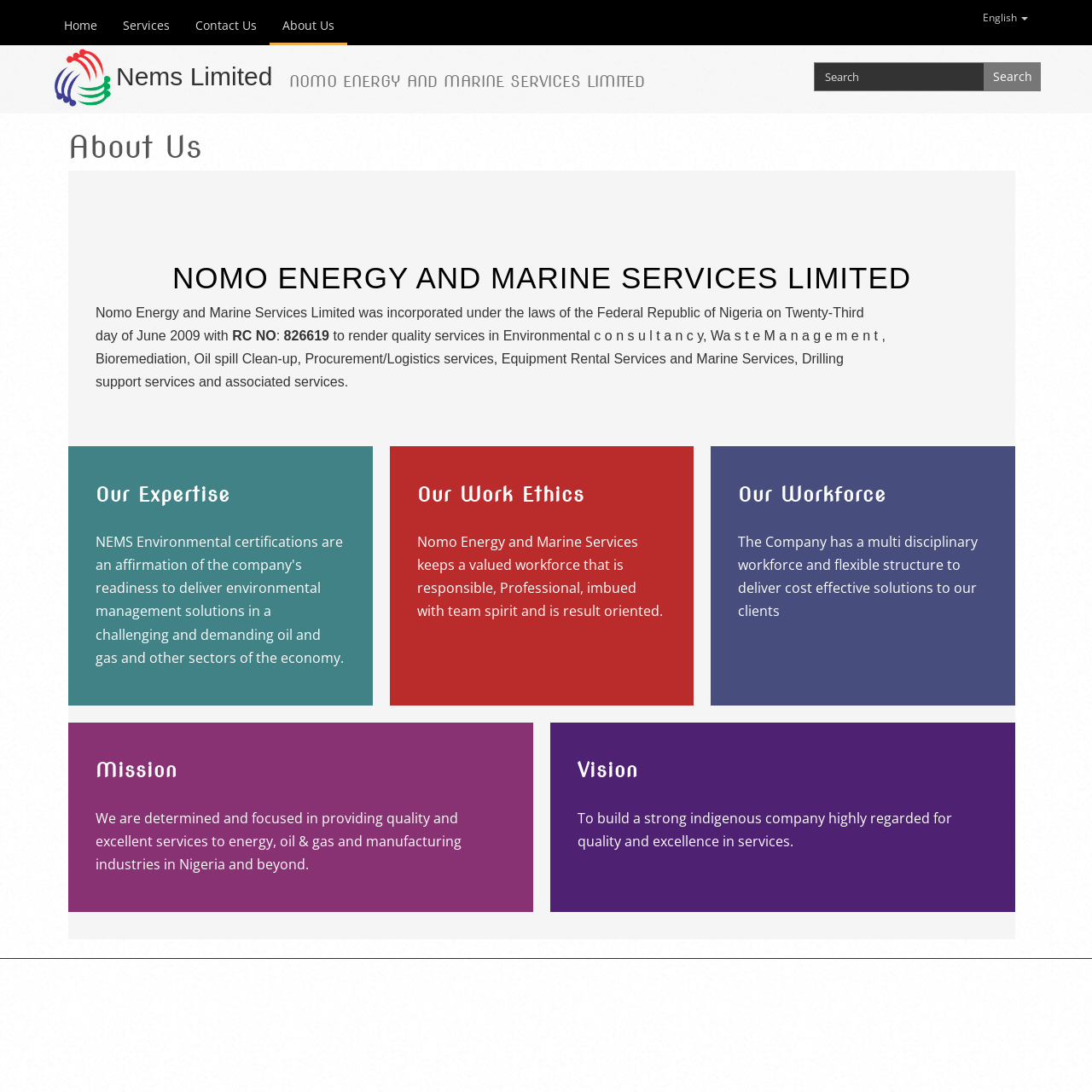Provide a single word or phrase answer to the question: 
What is the company's mission?

Provide quality services